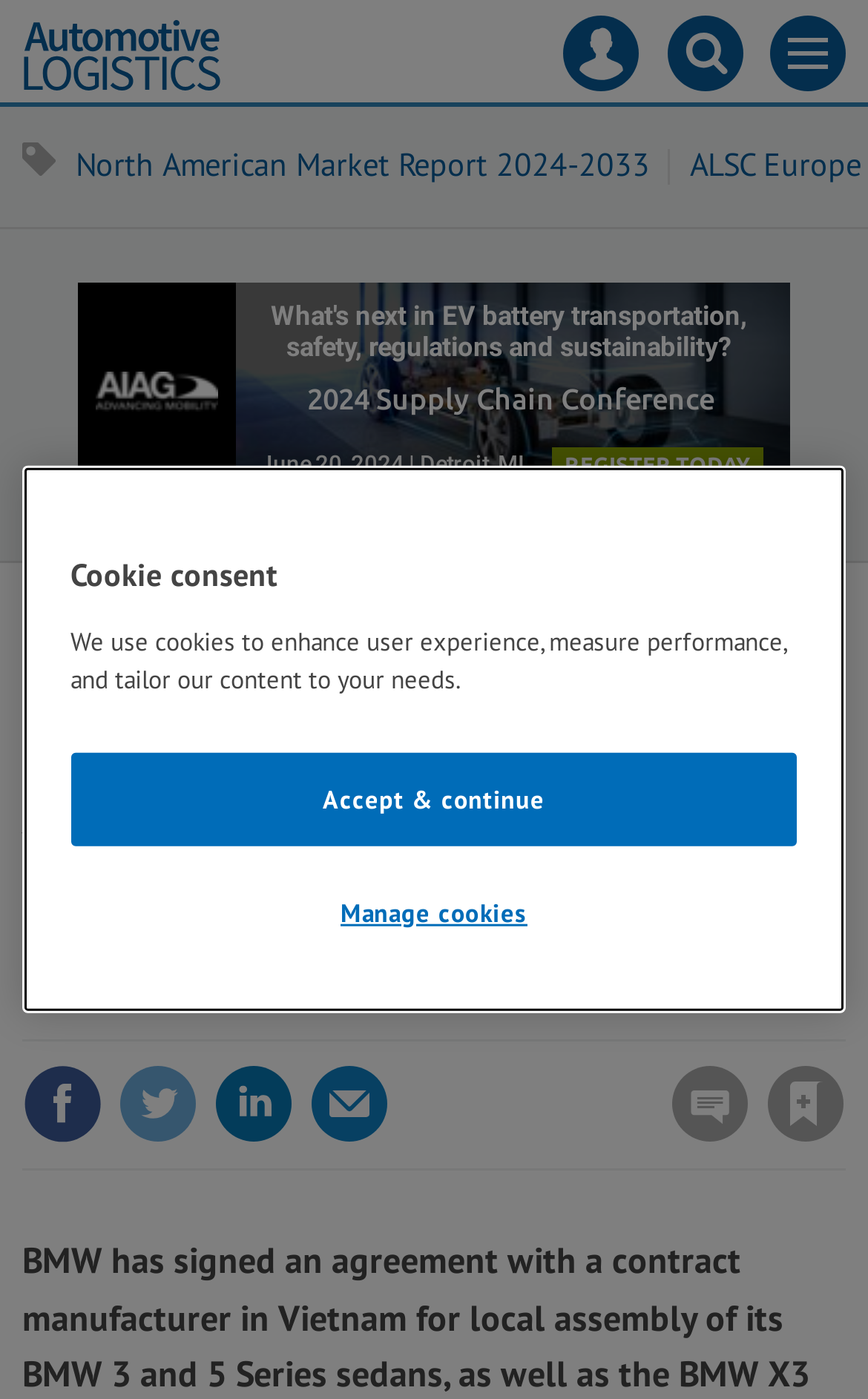Please identify the bounding box coordinates of the area that needs to be clicked to follow this instruction: "Sign in to the website".

[0.051, 0.129, 0.949, 0.189]